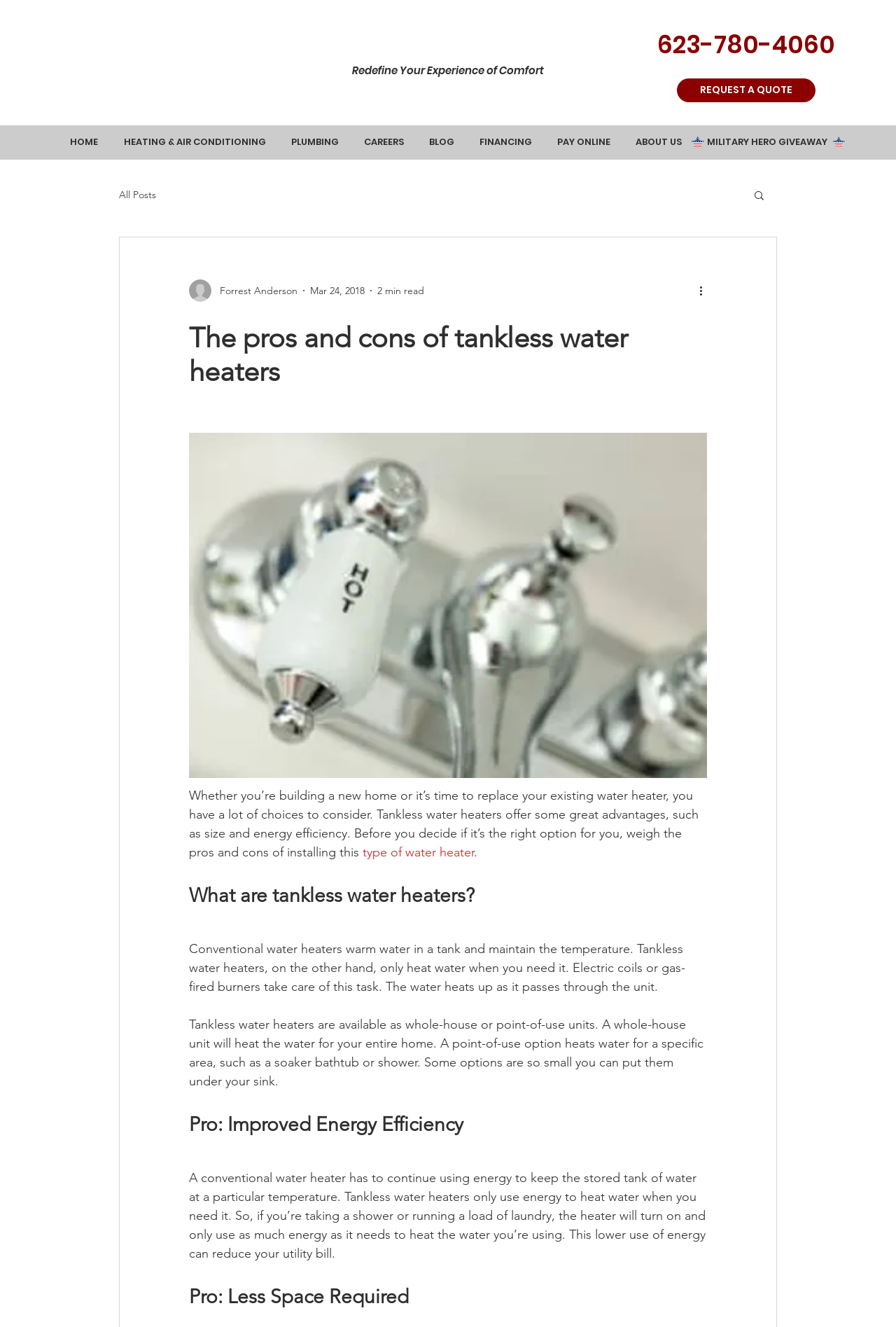Find the bounding box coordinates for the area you need to click to carry out the instruction: "Learn more about Forrest Anderson". The coordinates should be four float numbers between 0 and 1, indicated as [left, top, right, bottom].

[0.236, 0.213, 0.332, 0.225]